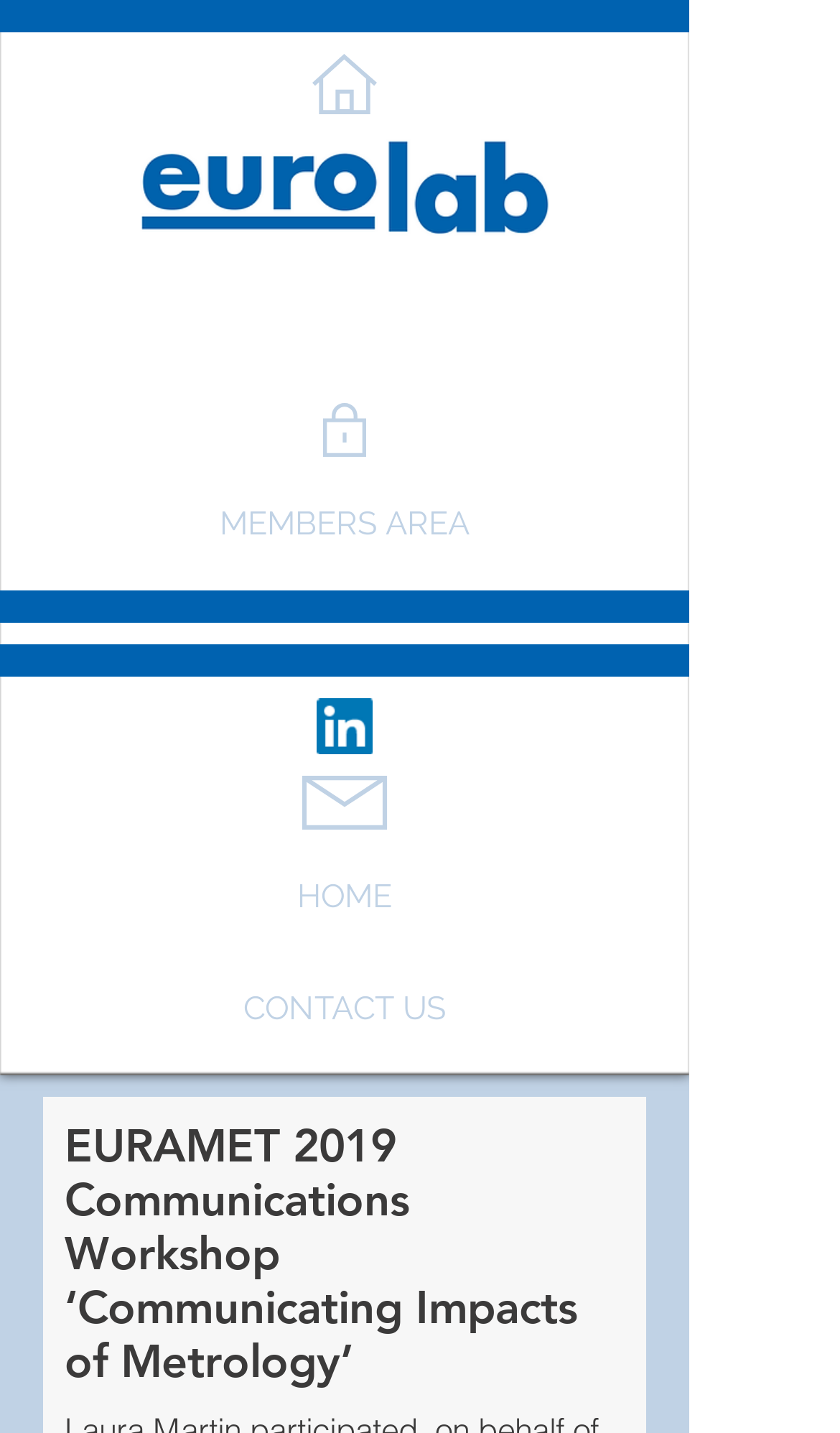How many links are there in the top navigation bar? Based on the screenshot, please respond with a single word or phrase.

4